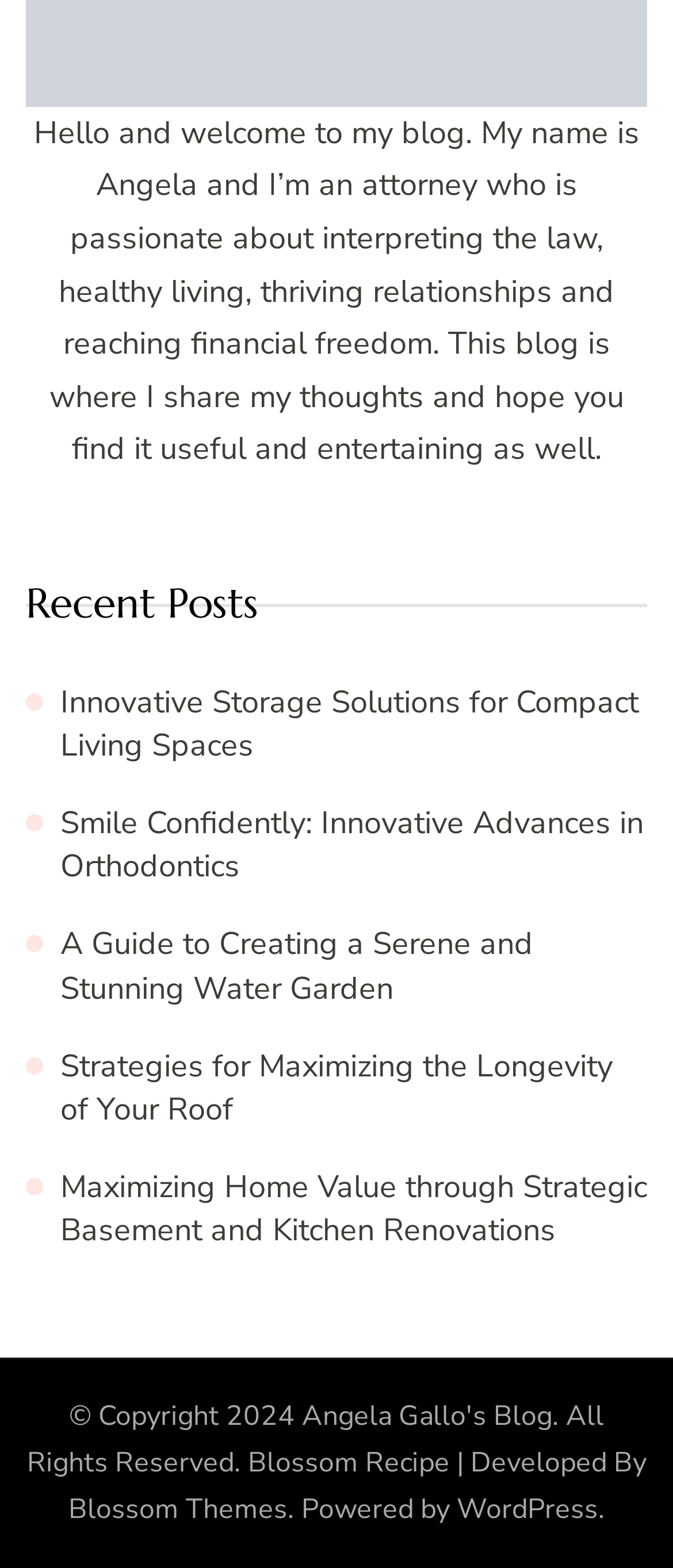Kindly determine the bounding box coordinates for the clickable area to achieve the given instruction: "read recent posts".

[0.038, 0.37, 0.962, 0.401]